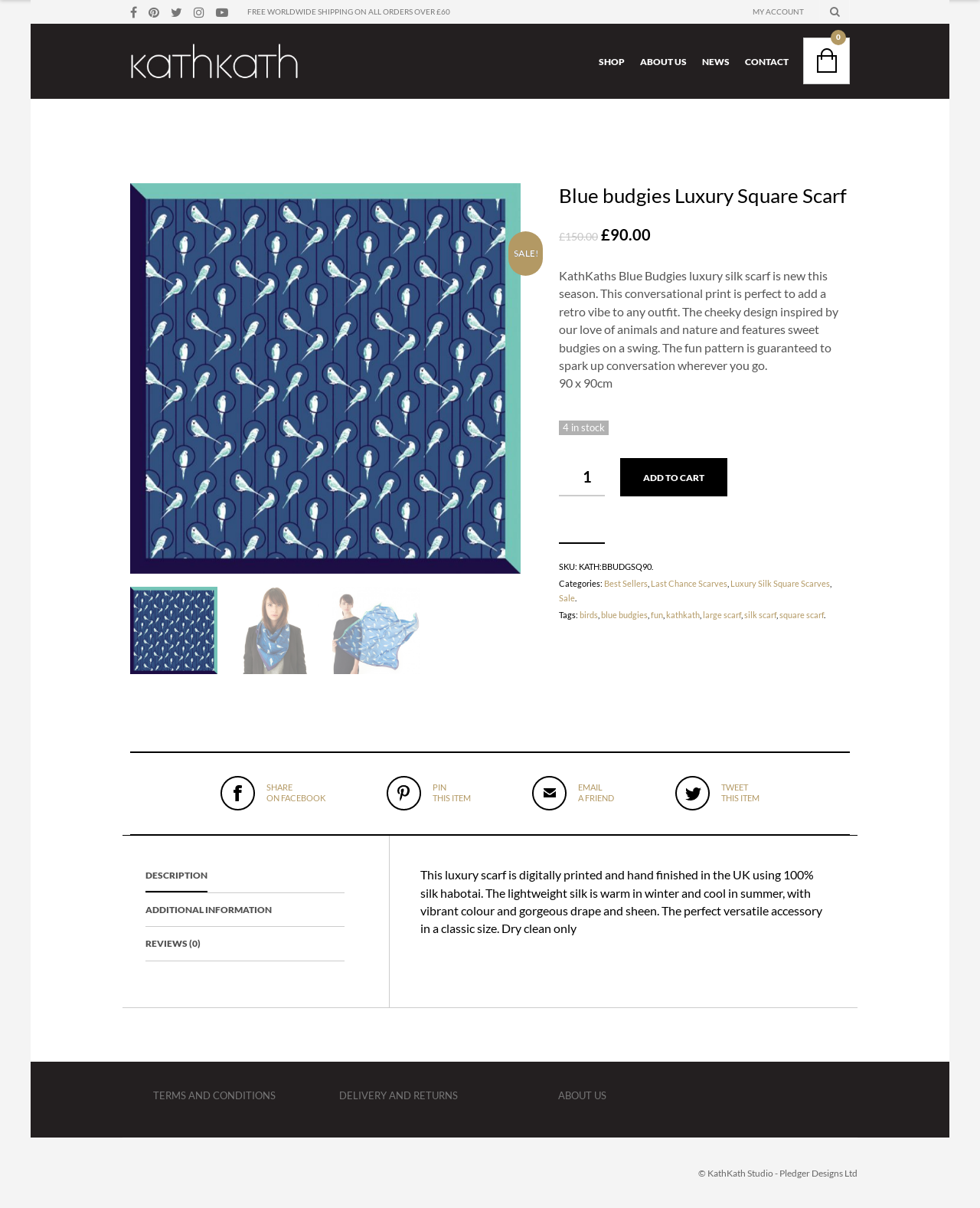What is the size of the scarf?
Provide a comprehensive and detailed answer to the question.

The answer can be found in the section that describes the product details, where it says '90 x 90cm' which is the size of the scarf.